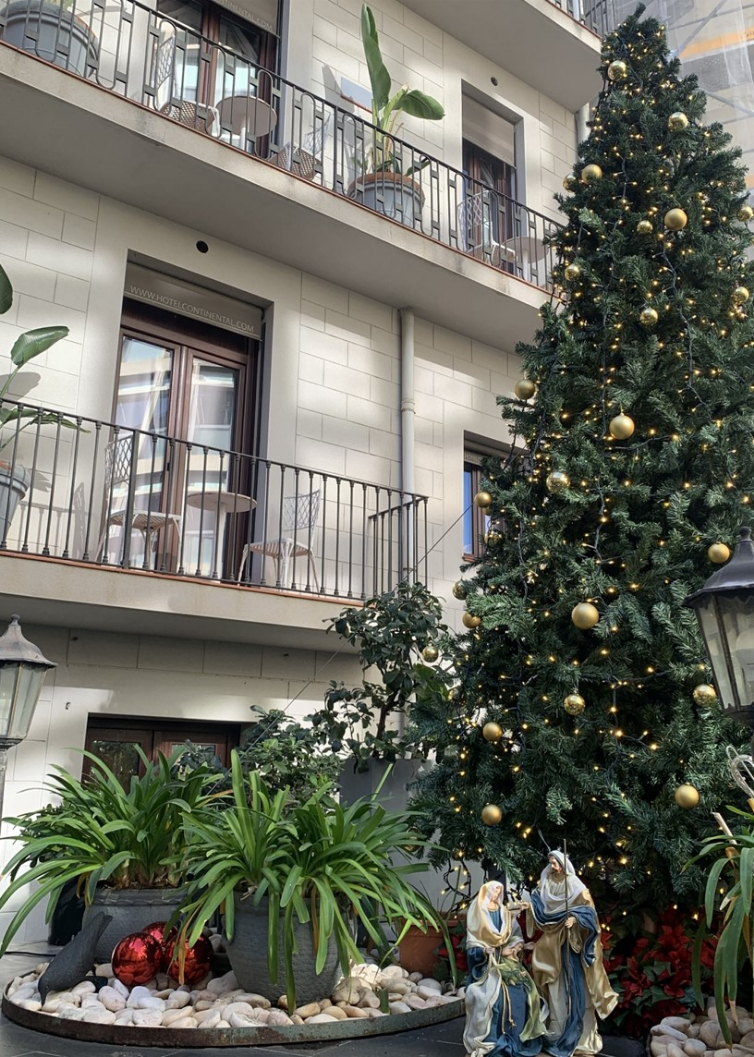Offer a detailed account of the various components present in the image.

The image captures a festive scene at the Hotel Continental in Barcelona, beautifully adorned for the holiday season. A tall, lush Christmas tree, decorated with glimmering golden ornaments and twinkling lights, stands prominently in the foreground. Surrounding the tree are vibrant green plants, adding a touch of nature and warmth to the urban setting. 

In the midst of this festive display, a nativity scene featuring elegantly dressed figurines of Mary, Joseph, and Baby Jesus adds a serene and traditional touch, reflecting the cultural significance of Christmas. The backdrop consists of a charming balcony with ornate railings, featuring potted plants that enhance the overall aesthetic. This inviting atmosphere encapsulates the holiday spirit, making it a picturesque view for guests and visitors alike.